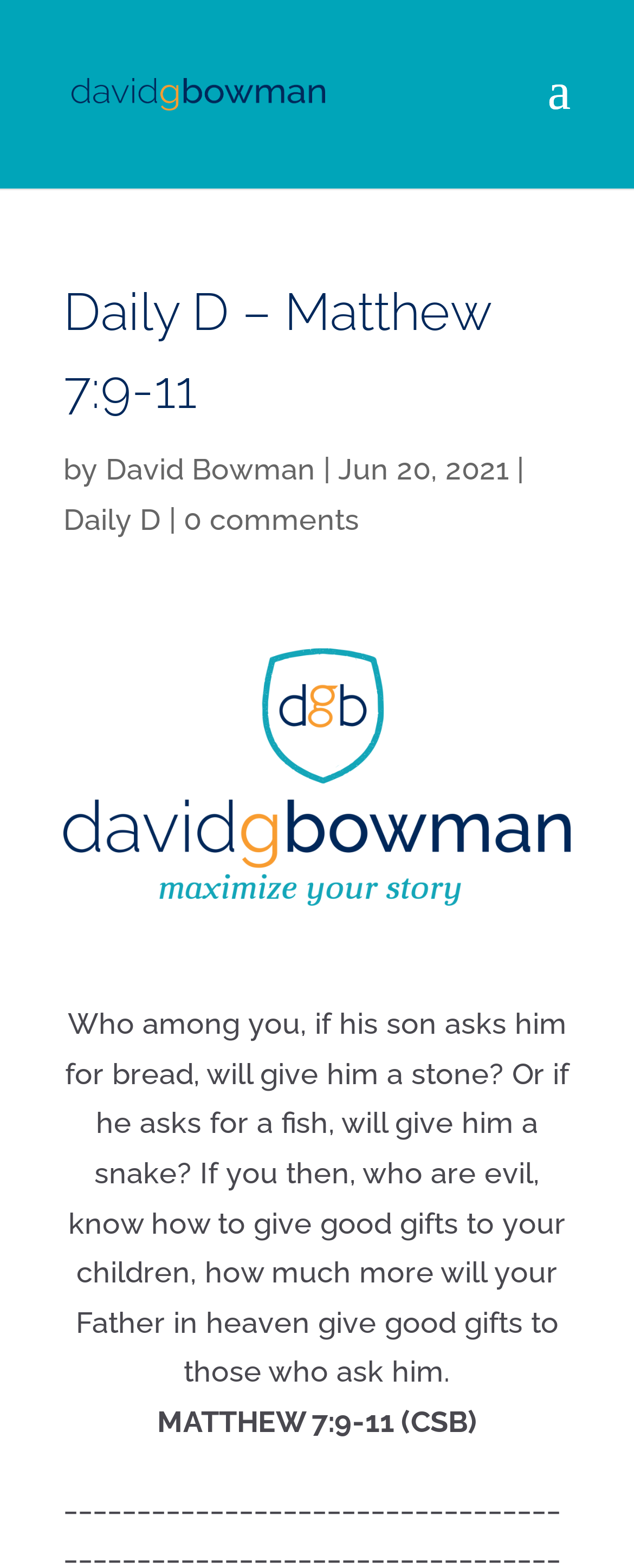What is the Bible verse mentioned in this article?
Please provide a detailed and comprehensive answer to the question.

The Bible verse is mentioned at the end of the article, with the verse number 'MATTHEW 7:9-11' and the translation '(CSB)'.